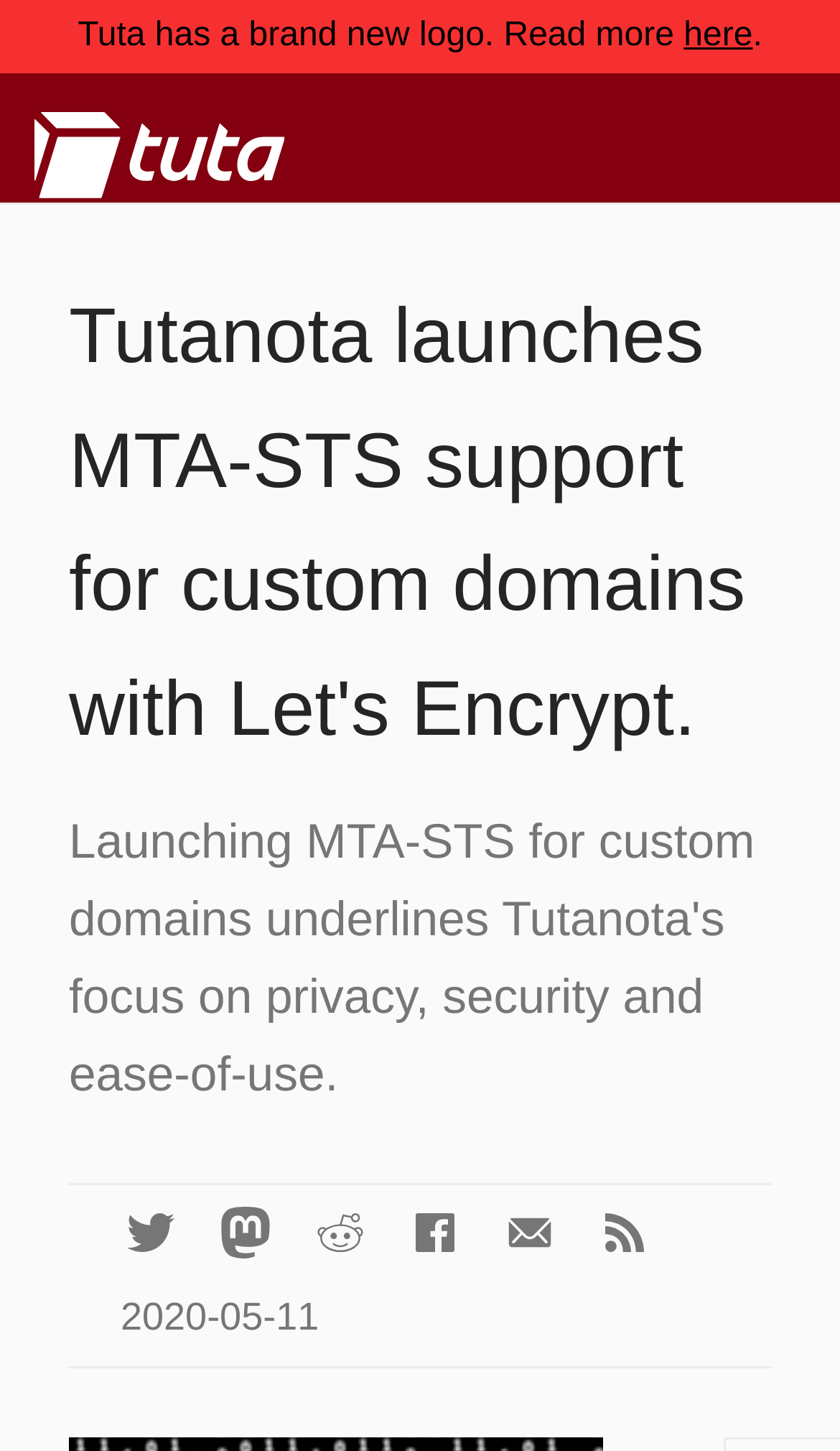Using the description "title="Tutanota"", locate and provide the bounding box of the UI element.

[0.041, 0.074, 0.359, 0.14]